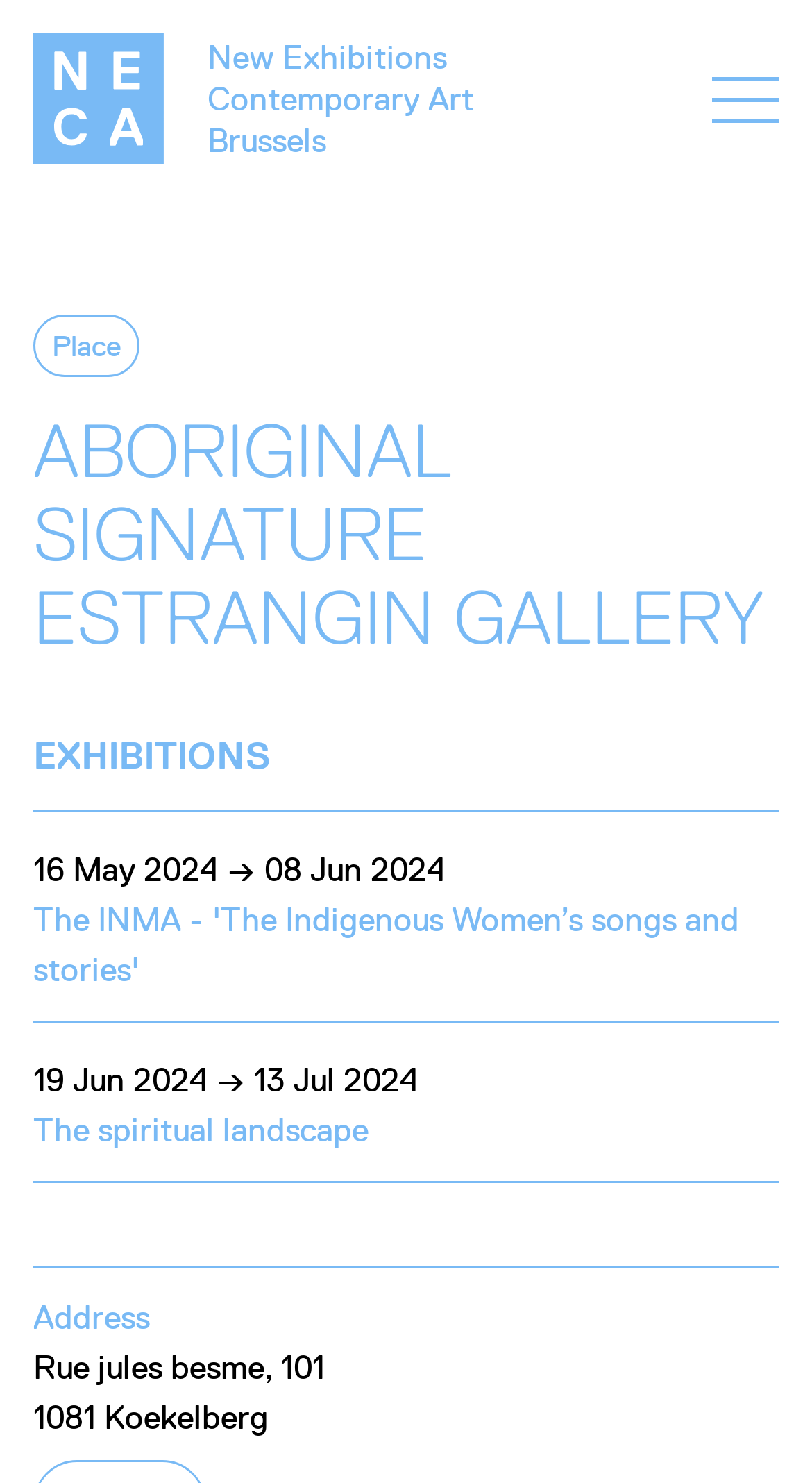How many exhibitions are listed on the webpage?
Based on the screenshot, provide your answer in one word or phrase.

2